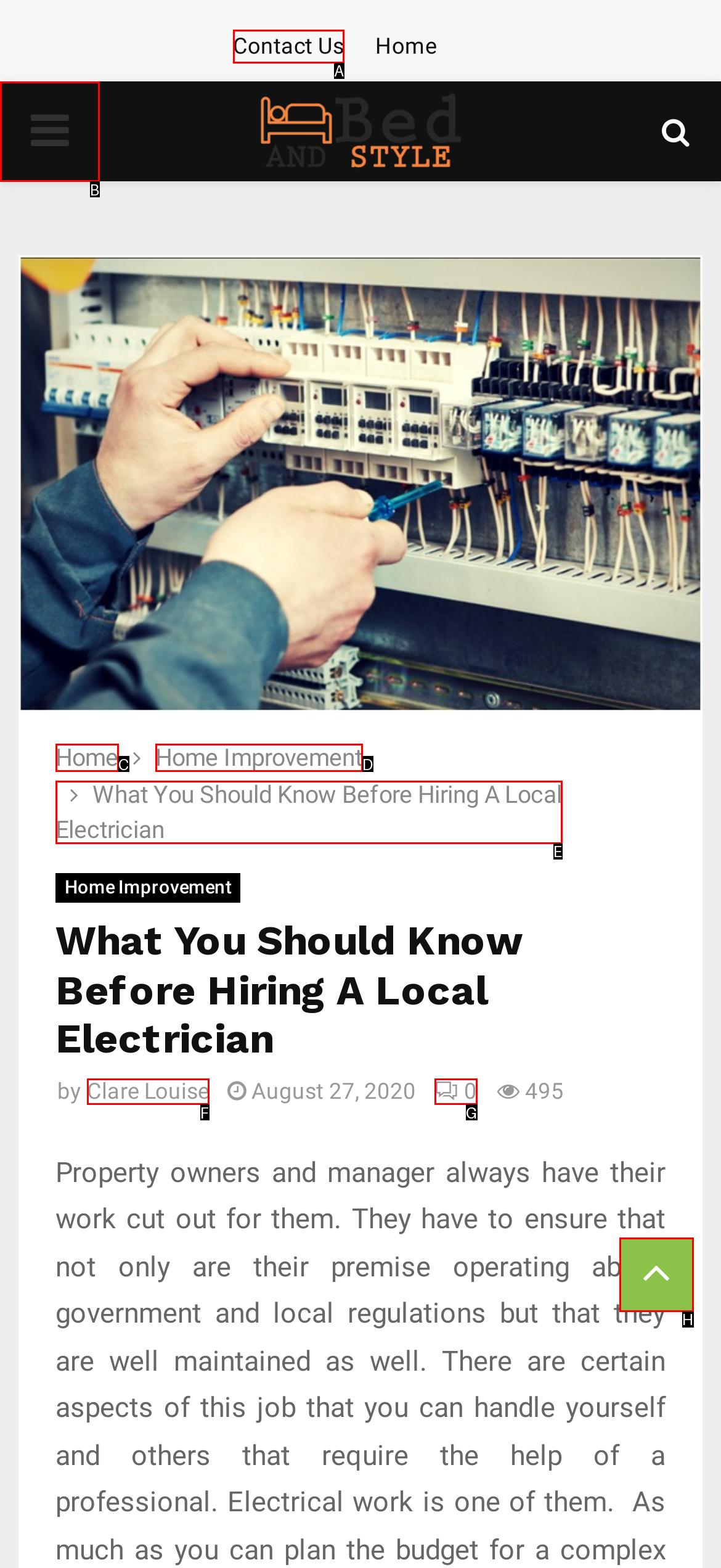Find the appropriate UI element to complete the task: Open the menu. Indicate your choice by providing the letter of the element.

None